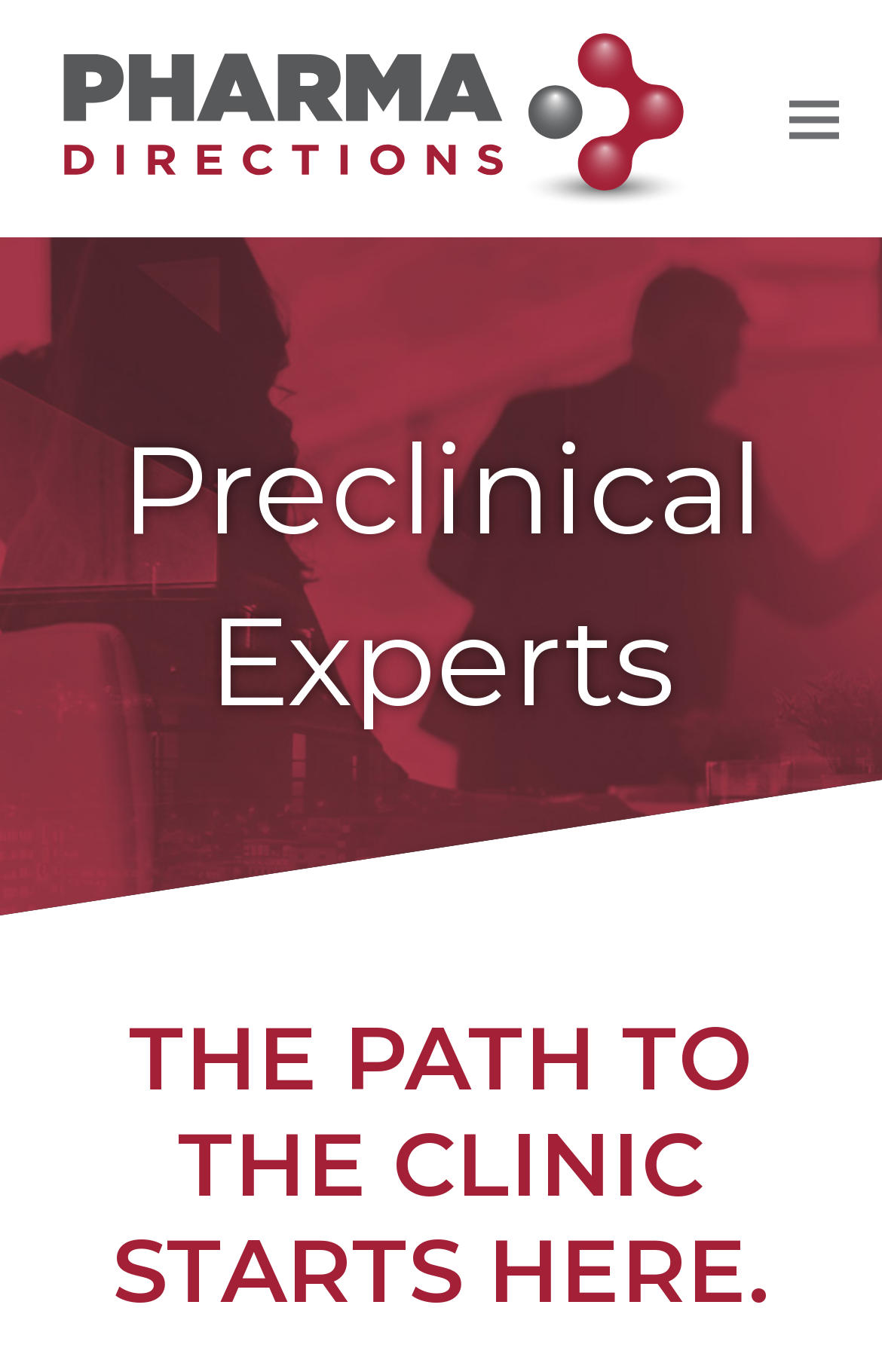Generate an in-depth caption that captures all aspects of the webpage.

The webpage is titled "Preclinical Experts - PharmaDirections" and has a prominent heading that reads "THE PATH TO THE CLINIC STARTS HERE." This heading is located near the bottom of the page, spanning almost the entire width. 

At the top-left corner, there is a logo image and a link, both labeled "PharmaDirections". The logo is contained within a table layout that occupies a significant portion of the top section of the page.

On the top-right corner, there is a button labeled "Toggle mobile menu". This button is not expanded by default.

Above the prominent heading, there is another heading that reads "Preclinical Experts", situated near the top-center of the page.